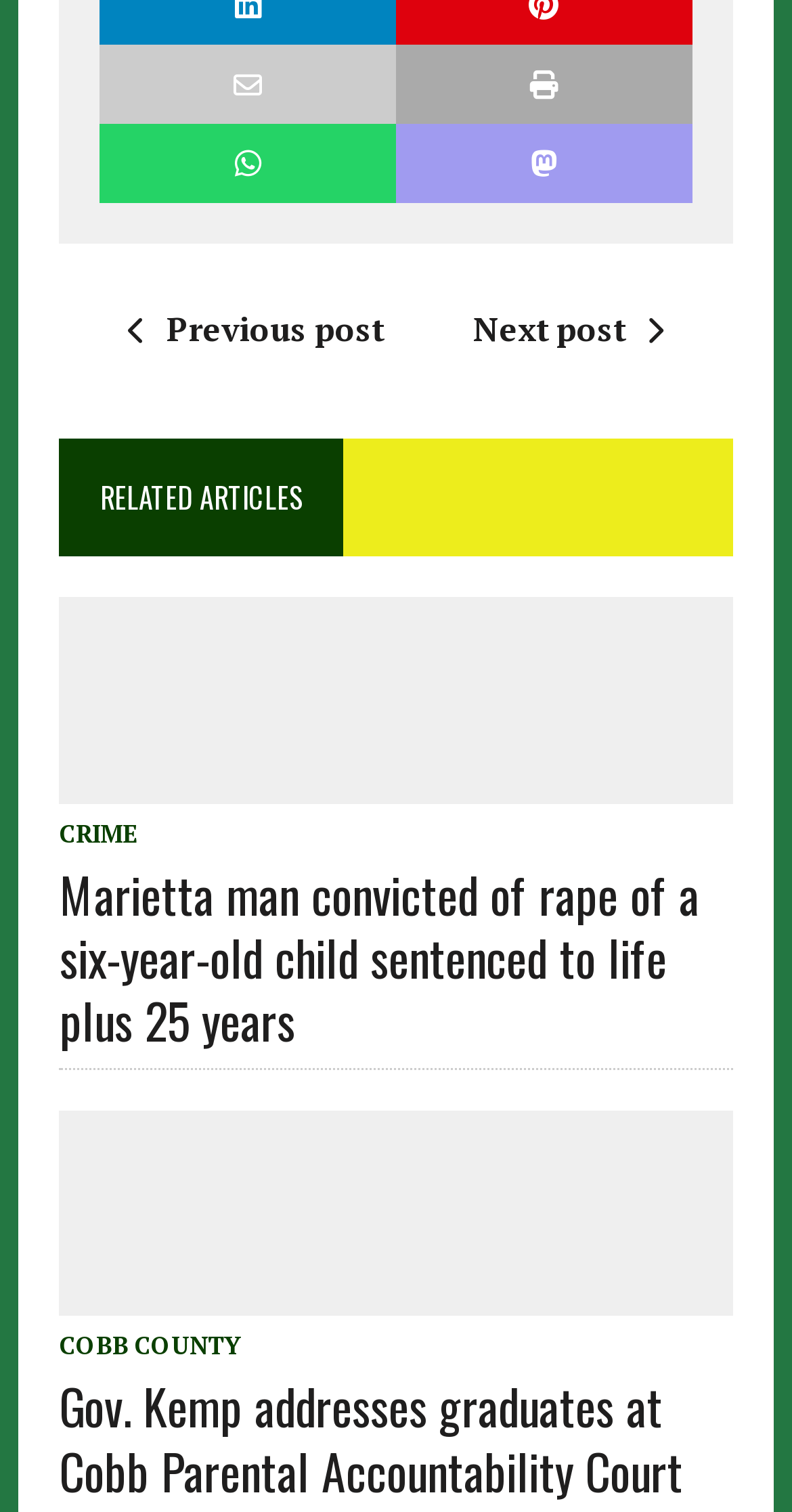Given the element description "Next post", identify the bounding box of the corresponding UI element.

[0.597, 0.203, 0.864, 0.233]